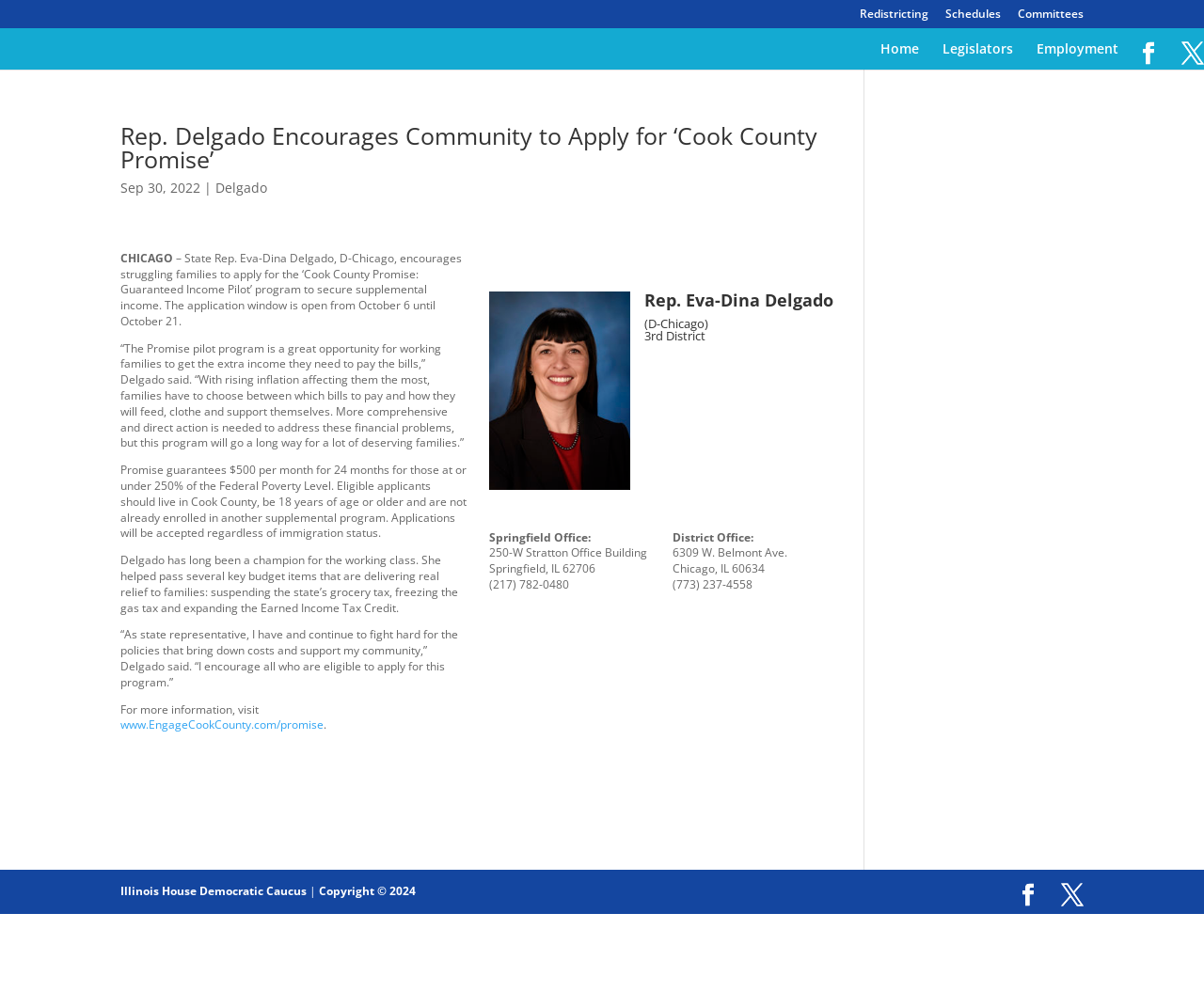Give a detailed overview of the webpage's appearance and contents.

This webpage is about Rep. Delgado encouraging the community to apply for the 'Cook County Promise' program. At the top, there are several links to different sections of the website, including 'Redistricting', 'Schedules', 'Committees', 'Home', 'Legislators', and 'Employment'. There are also two social media links on the top right corner.

Below the top navigation, there is a main article section that takes up most of the page. The article has a heading that matches the meta description, and it is followed by a date 'Sep 30, 2022'. The article then mentions Rep. Delgado and her encouragement for struggling families to apply for the 'Cook County Promise: Guaranteed Income Pilot' program.

The article continues to explain the program, including its benefits and eligibility requirements. There are several paragraphs of text that provide more information about the program and Rep. Delgado's efforts to support working-class families.

On the right side of the article, there is a section with a heading that includes Rep. Delgado's name and title. Below the heading, there is an image of Rep. Delgado, followed by her contact information, including her Springfield office and district office addresses and phone numbers.

At the bottom of the page, there is a footer section with links to the Illinois House Democratic Caucus and a copyright notice. There are also two social media links on the bottom right corner, similar to the ones at the top.